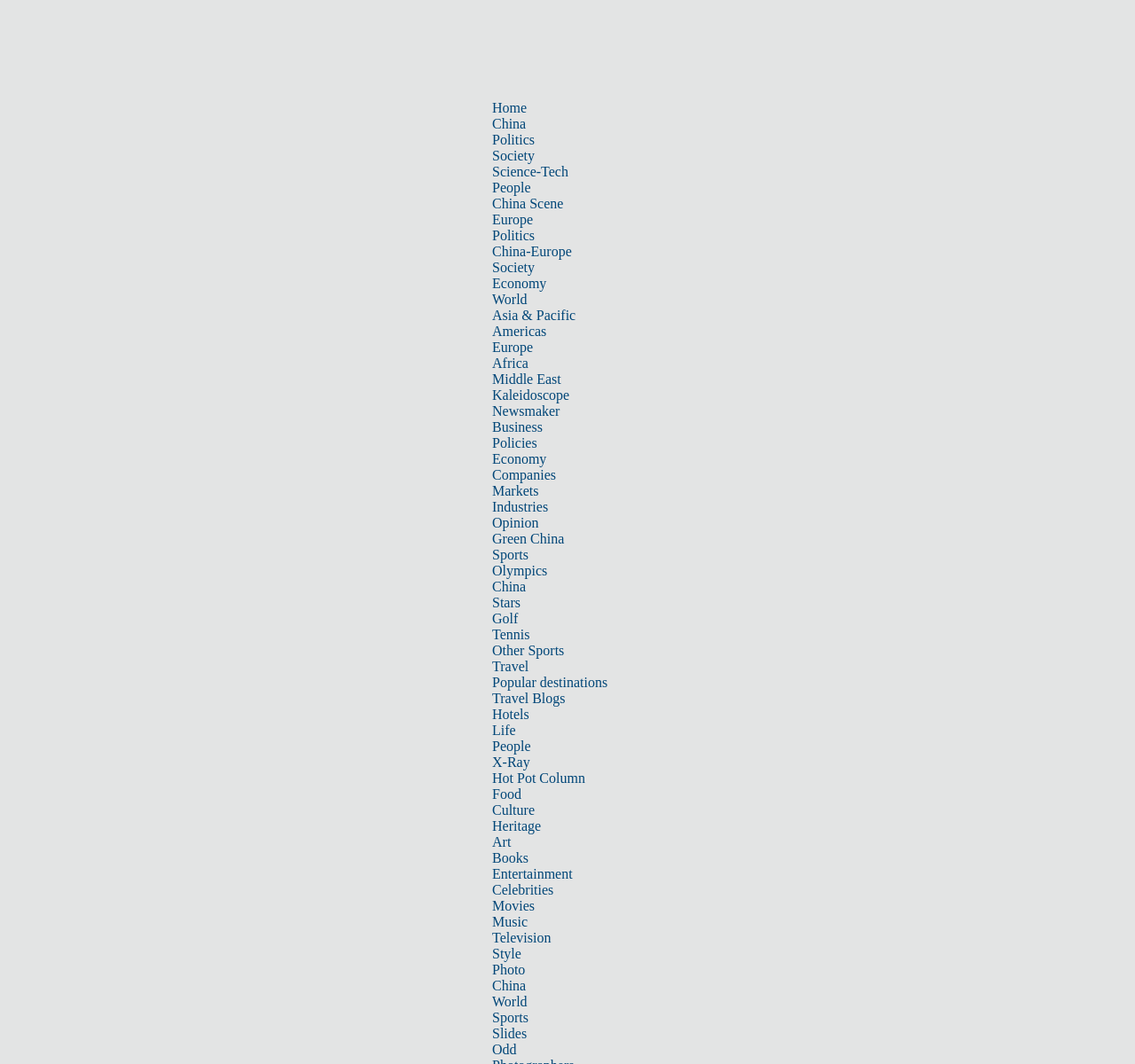Show me the bounding box coordinates of the clickable region to achieve the task as per the instruction: "Read the 'People' news".

[0.434, 0.169, 0.468, 0.183]